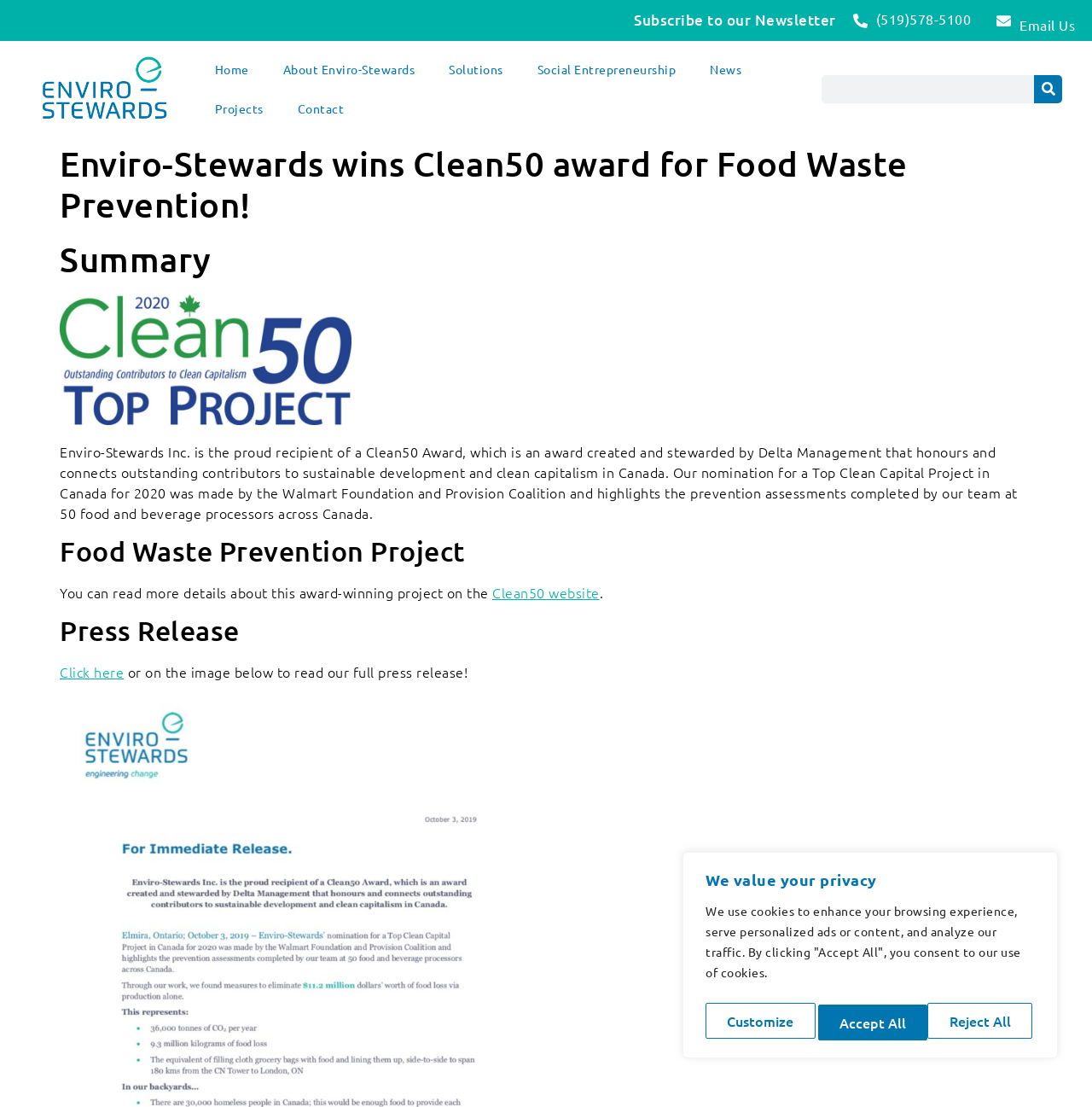Identify the bounding box coordinates of the element that should be clicked to fulfill this task: "Read more about Enviro-Stewards". The coordinates should be provided as four float numbers between 0 and 1, i.e., [left, top, right, bottom].

[0.027, 0.05, 0.165, 0.111]